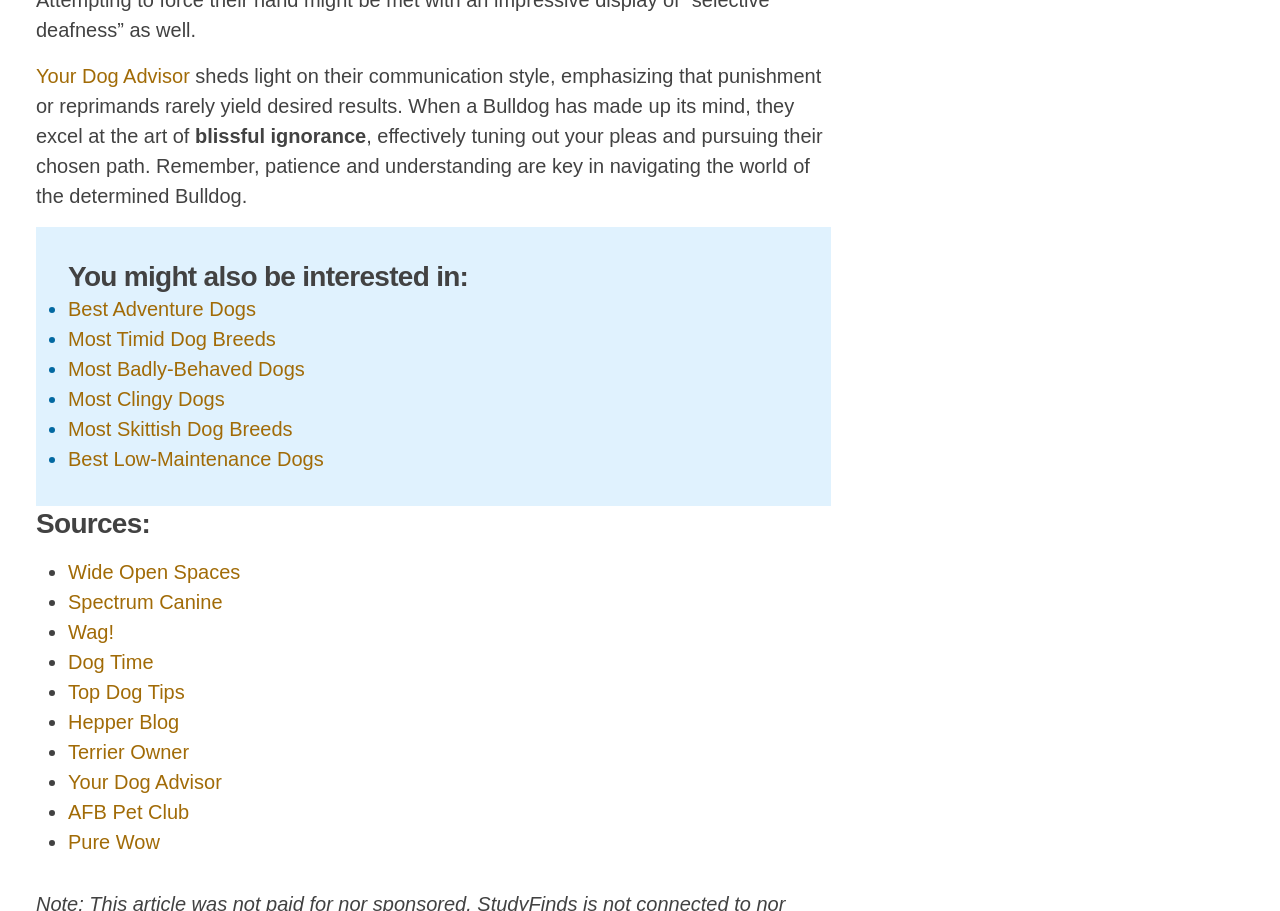Please identify the bounding box coordinates of the element that needs to be clicked to execute the following command: "click on 'Your Dog Advisor'". Provide the bounding box using four float numbers between 0 and 1, formatted as [left, top, right, bottom].

[0.028, 0.071, 0.148, 0.095]